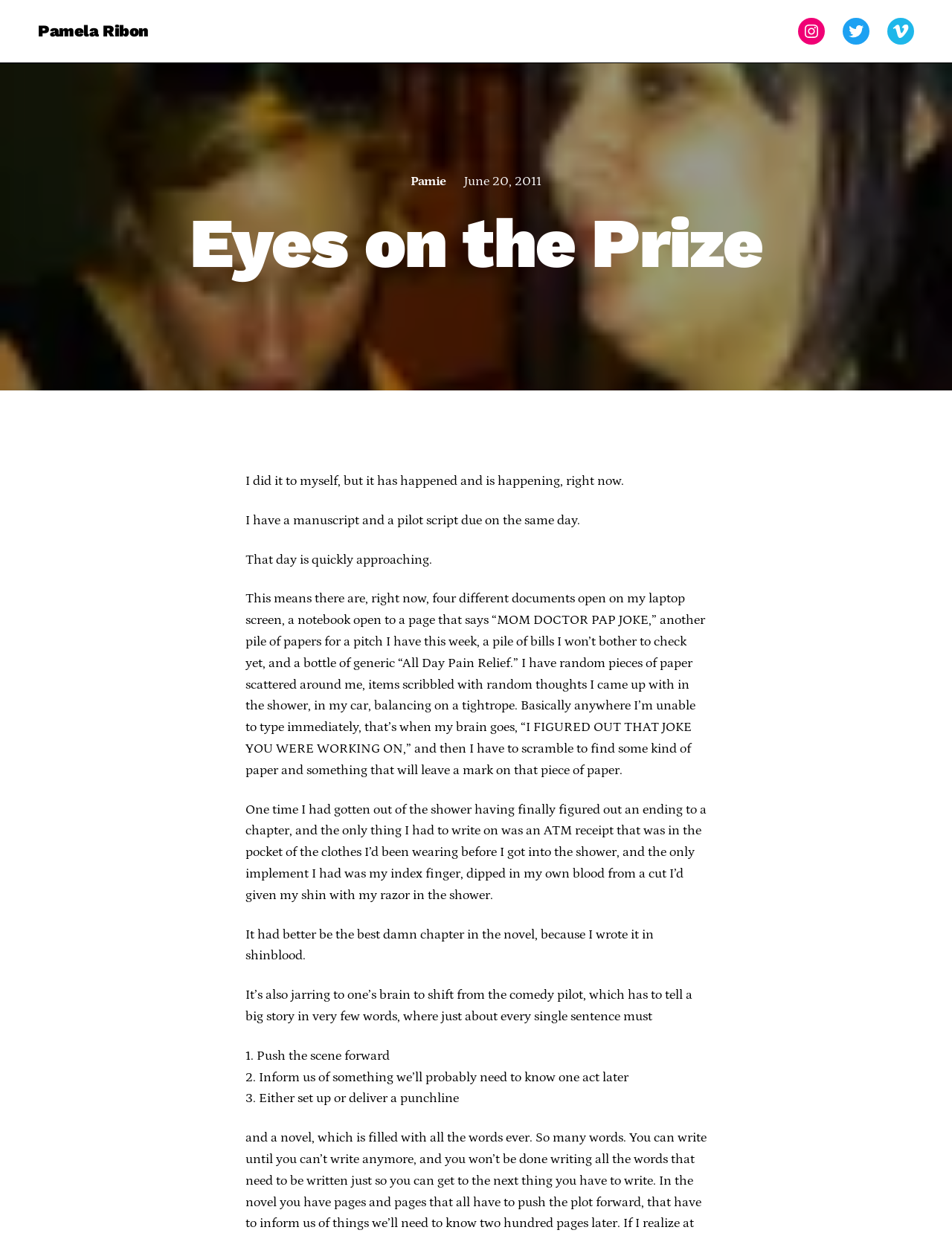Give a full account of the webpage's elements and their arrangement.

The webpage is a personal blog or writing platform, titled "Eyes on the Prize – Pamela Ribon". At the top, there is a heading with the author's name, "Pamela Ribon", which is also a link. Below this, there are three social media links: Instagram, Twitter, and Vimeo, aligned horizontally across the top-right corner of the page.

Below these links, there is a horizontal separator line that divides the page into two sections. In the middle of the page, there is a link to "Pamie" and a timestamp "June 20, 2011" next to it.

The main content of the page is a blog post or article, titled "Eyes on the Prize". The title is a heading that spans almost the entire width of the page. The article begins with a few sentences describing the author's situation, where they have a manuscript and a pilot script due on the same day. The text is divided into several paragraphs, each describing the author's experience of working on multiple projects simultaneously, with humorous anecdotes and observations.

Throughout the article, there are no images, but the text is formatted with varying line lengths and indentation, creating a sense of rhythm and flow. The paragraphs are generally centered on the page, with some shorter lines and bullet points (numbered 1, 2, and 3) that add visual interest and break up the text. Overall, the page has a clean and simple design, with a focus on the author's writing and storytelling.